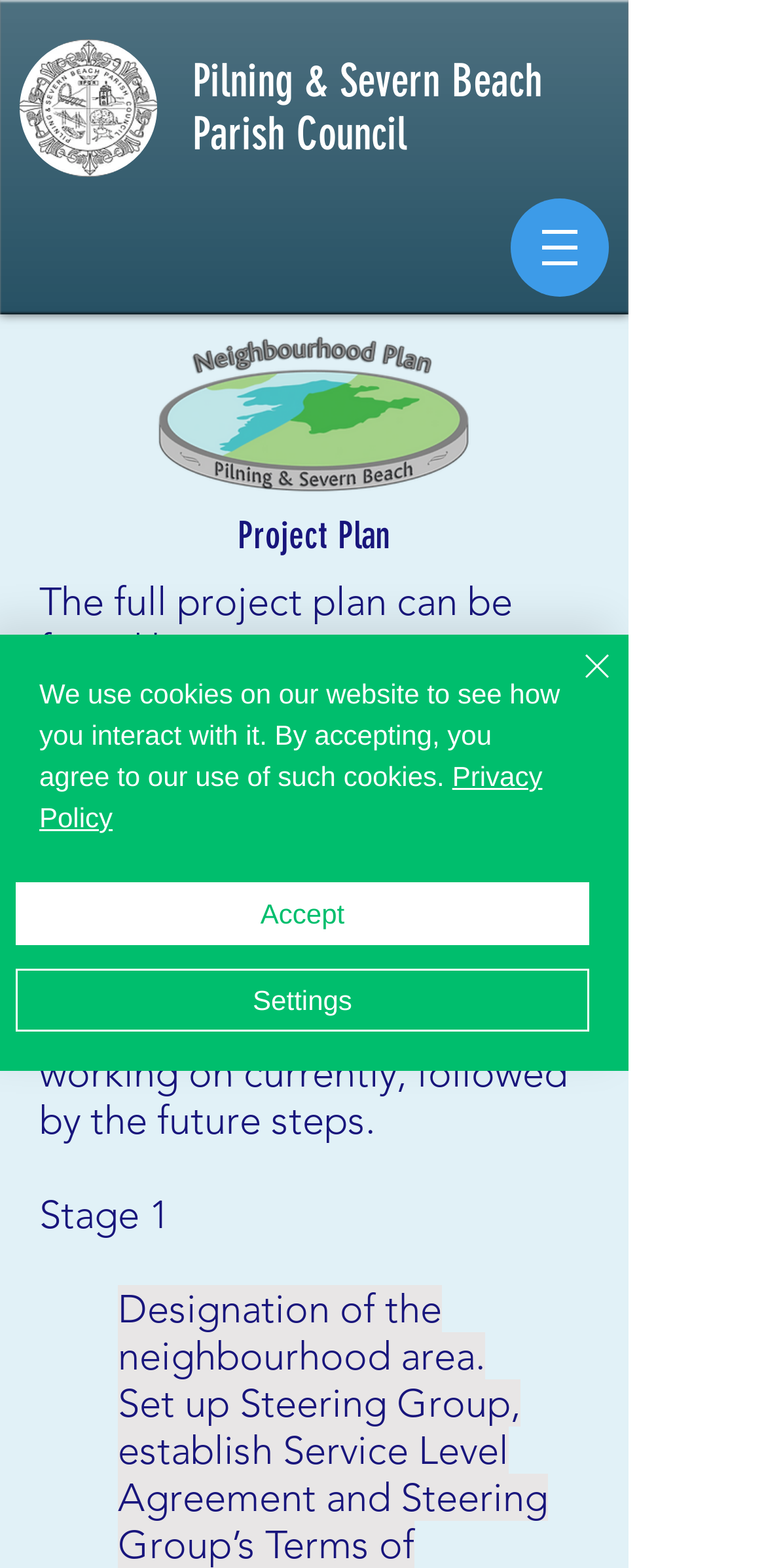Bounding box coordinates are given in the format (top-left x, top-left y, bottom-right x, bottom-right y). All values should be floating point numbers between 0 and 1. Provide the bounding box coordinate for the UI element described as: Privacy Policy

[0.051, 0.485, 0.708, 0.531]